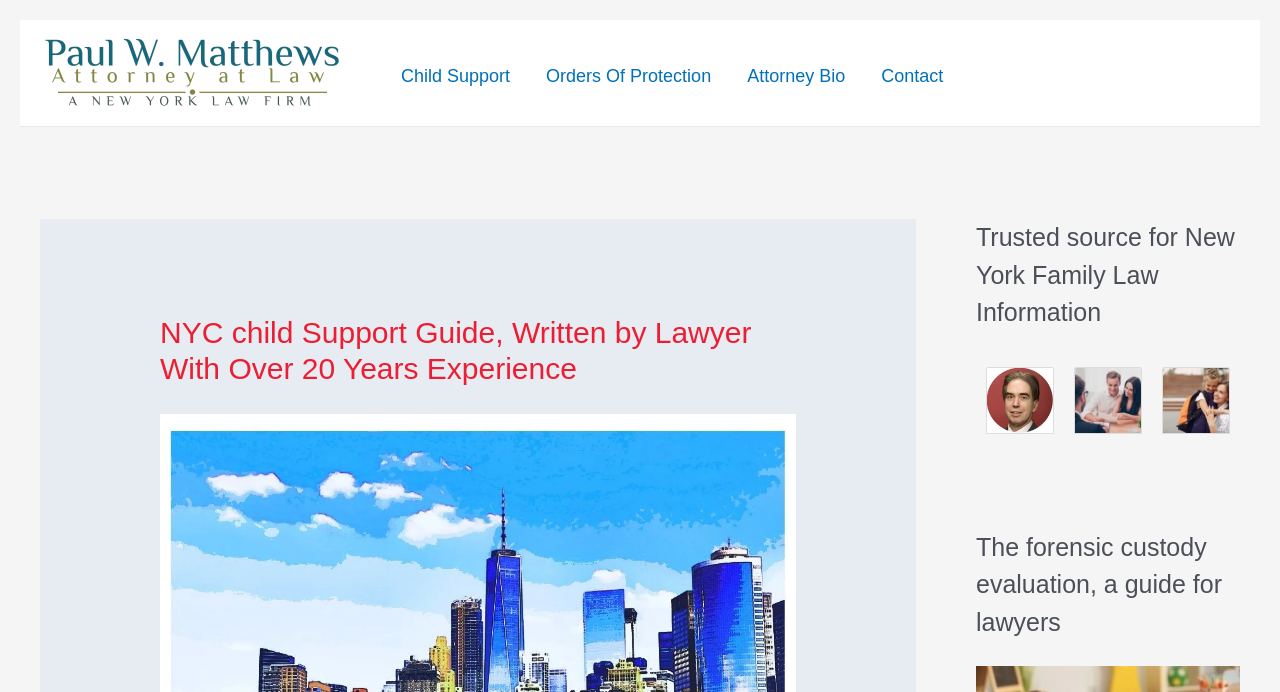What is the profession of the person in the second image?
Refer to the image and provide a one-word or short phrase answer.

Lawyer